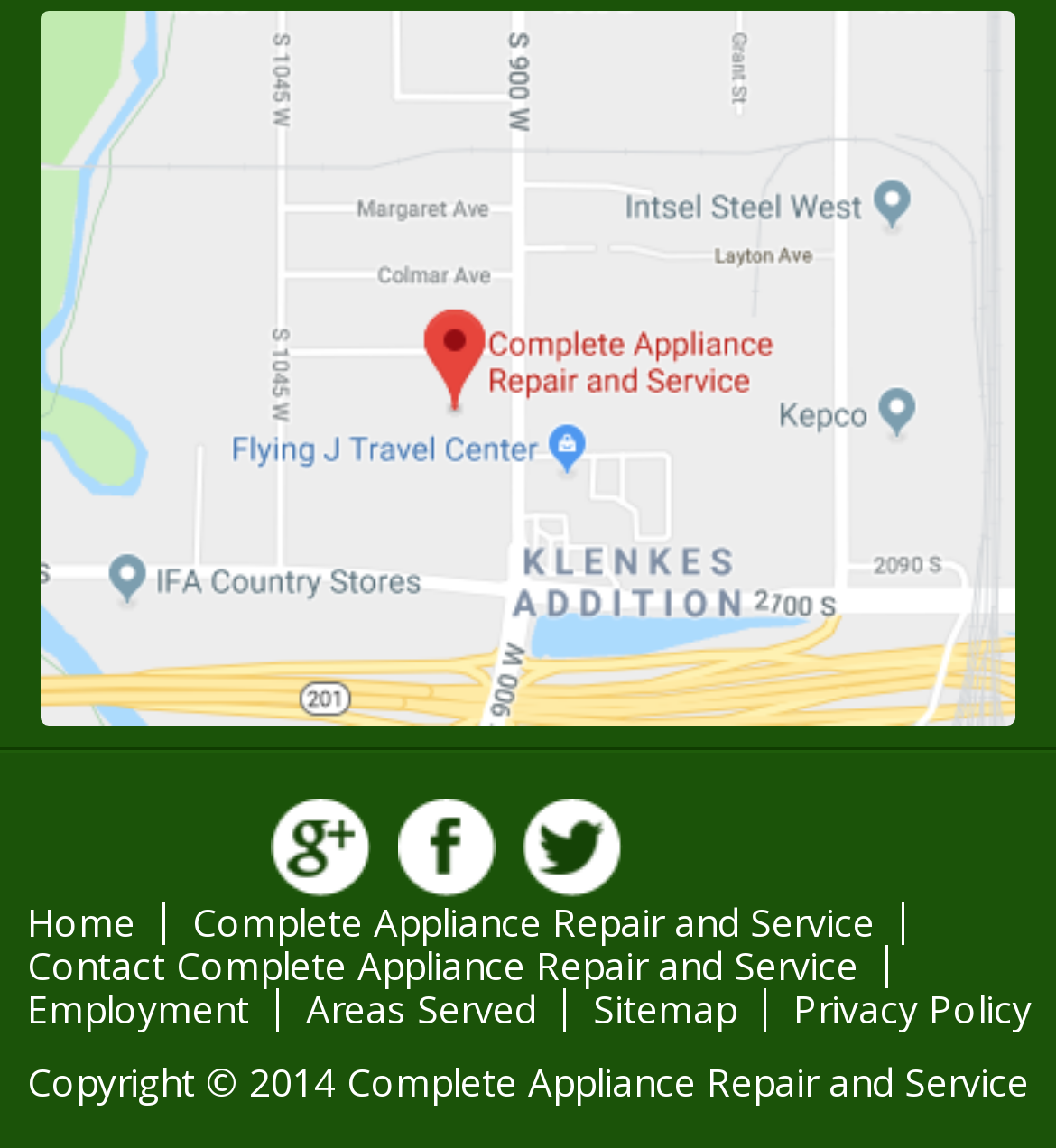Please locate the bounding box coordinates of the element that should be clicked to complete the given instruction: "View Google Map".

[0.038, 0.601, 0.962, 0.641]